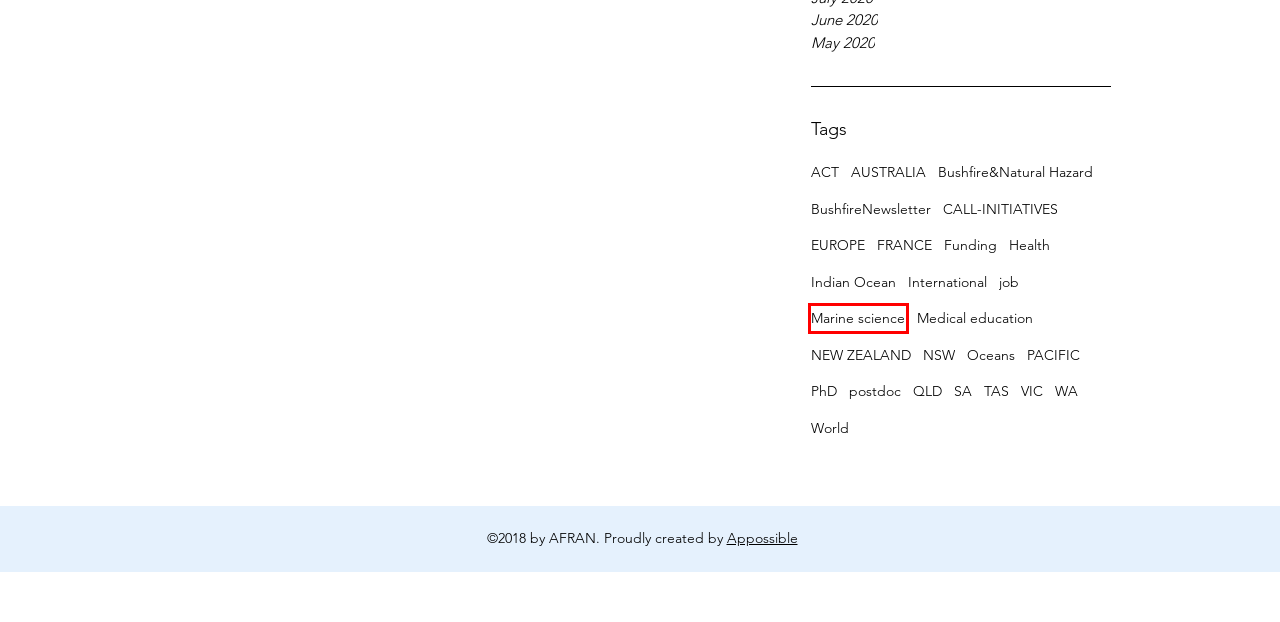Analyze the screenshot of a webpage with a red bounding box and select the webpage description that most accurately describes the new page resulting from clicking the element inside the red box. Here are the candidates:
A. postdoc | AFRAN
B. Health | AFRAN
C. FRANCE | AFRAN
D. PACIFIC | AFRAN
E. Funding | AFRAN
F. Marine science | AFRAN
G. Bushfire&Natural Hazard | AFRAN
H. SA | AFRAN

F